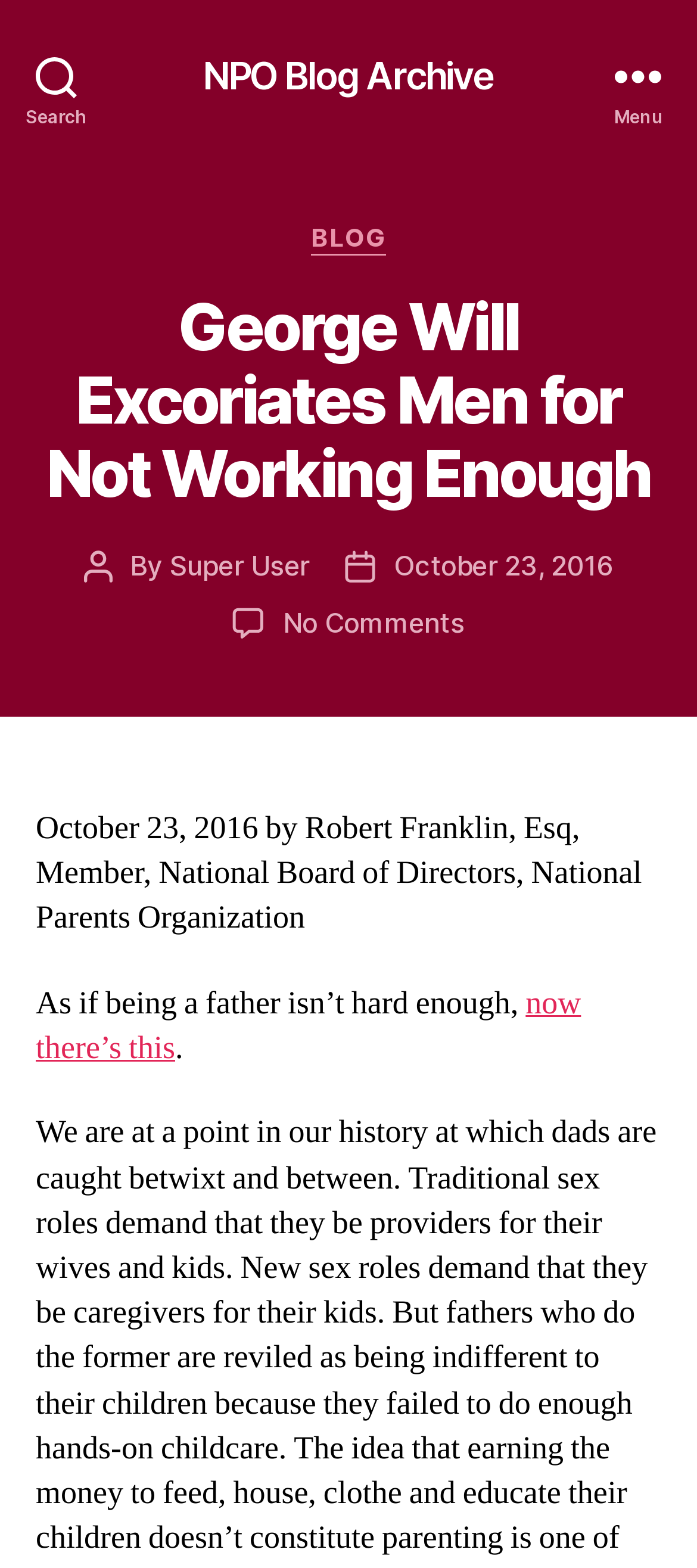Find the bounding box coordinates of the element to click in order to complete the given instruction: "Open the menu."

[0.831, 0.0, 1.0, 0.096]